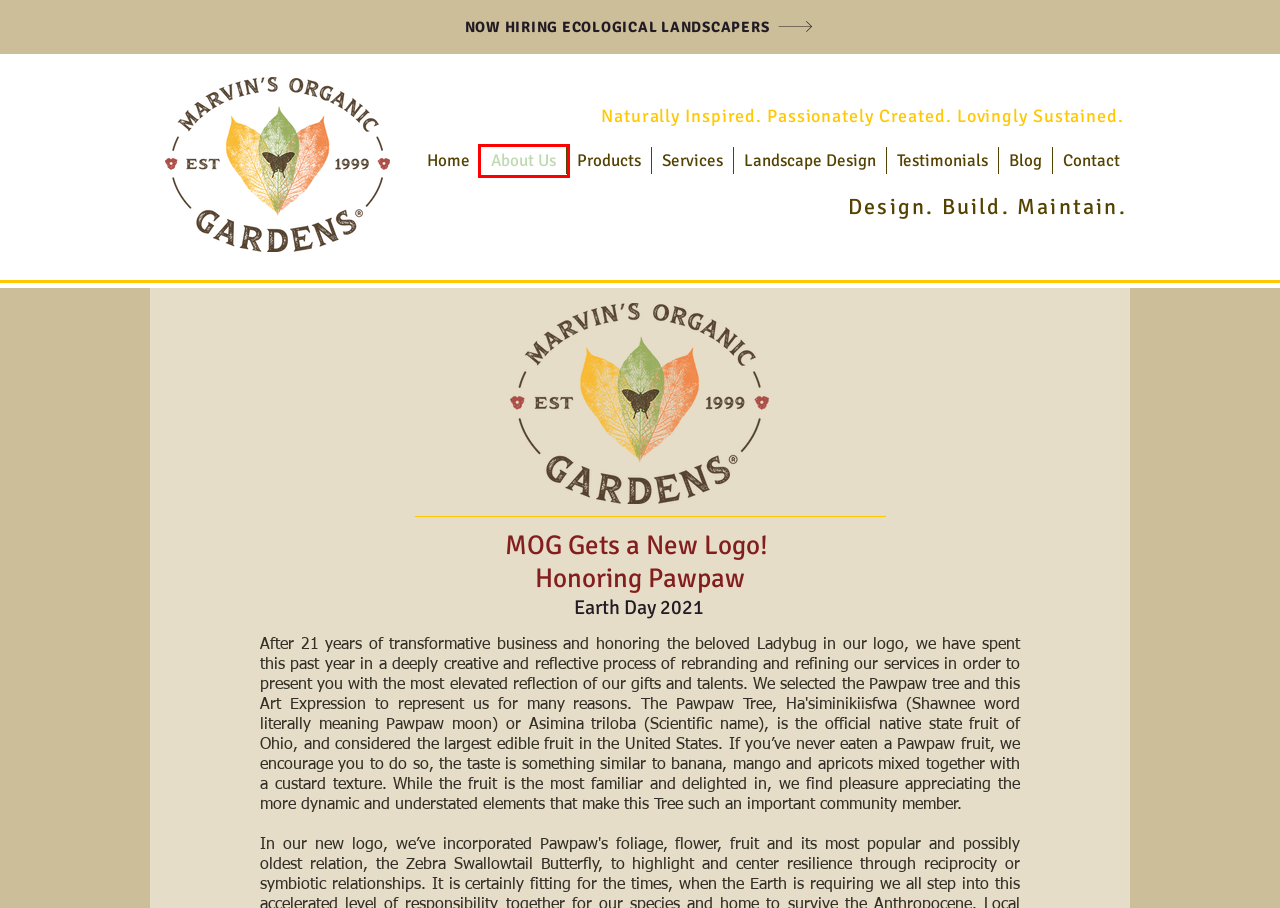Examine the screenshot of a webpage featuring a red bounding box and identify the best matching webpage description for the new page that results from clicking the element within the box. Here are the options:
A. Marvin's Organic Gardens LLC  |  About Us
B. Marvin's Organic Gardens LLC  |  Bulk Lawn Care Products
C. Landscape Design Cincinnati - Cincinnati Landscapers
D. Landscape Design Cincinnati OH - Marvin's Organic Garden
E. Marvin's Organic Gardens |  Our Blog
F. Marvin's Organic Gardens | Our Moments of Joy
G. Marvins Organic Gardens LLC  |  Contact Us
H. Marvin's Organic Gardens LLC  |  Our Services

A